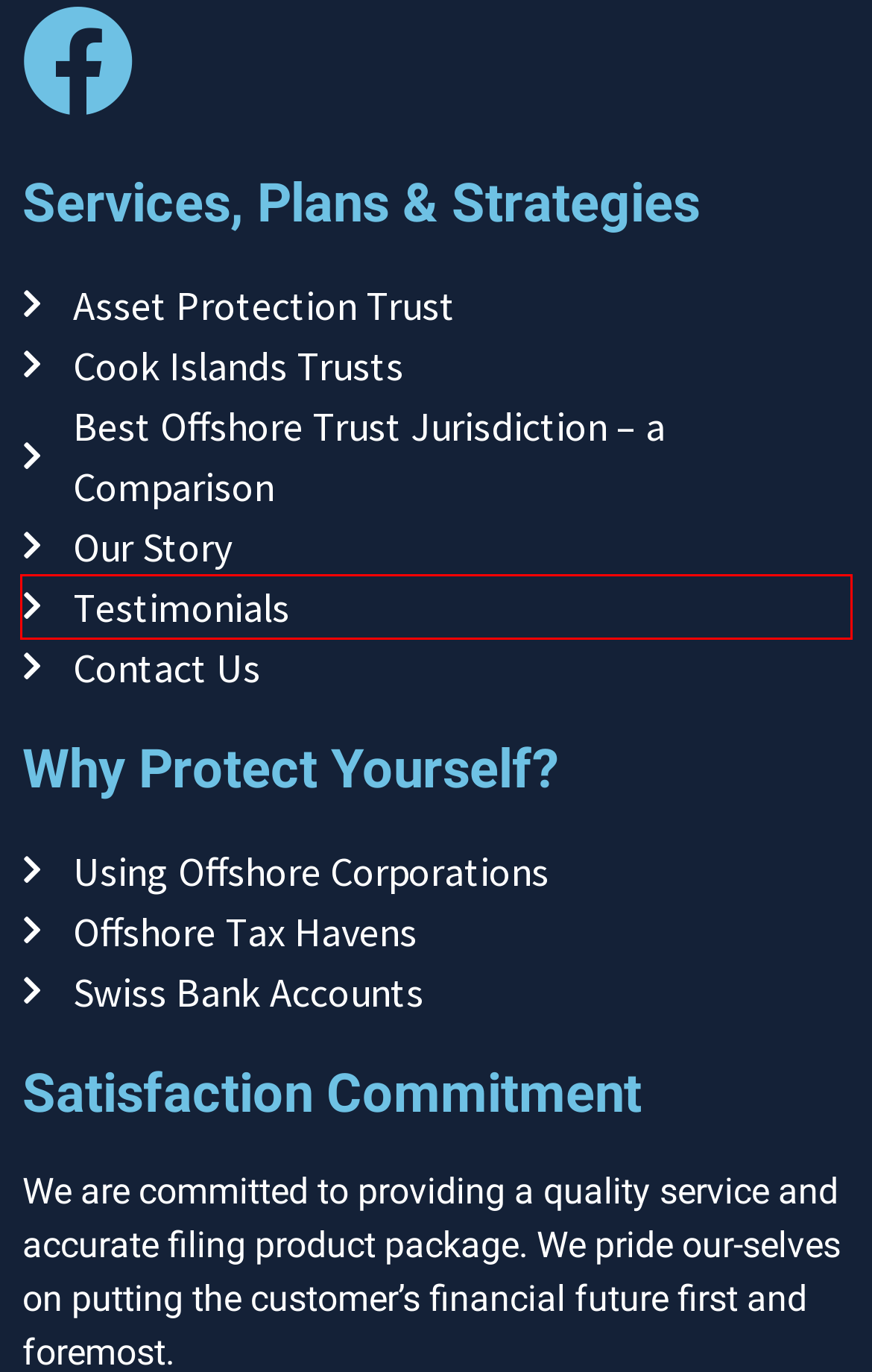Look at the screenshot of the webpage and find the element within the red bounding box. Choose the webpage description that best fits the new webpage that will appear after clicking the element. Here are the candidates:
A. Best Offshore Trust Jurisdiction Comparison for Asset Protection
B. Offshore Tax Havens Are Safe Havens for Your Assets and Your Privacy
C. Contact OffshoreCorporation.com - Accounts, Companies & Trusts
D. Asset Protection Trust Benefits and How to Protect Assets Offshore
E. Offshore Tax Forms - IRS - to Comply with FATCA and Tax Code
F. Testimonials, Reviews and Ratings of Offshore Corporation
G. Privacy Policy and Terms of Use
H. Our Story - About Offshore Corporation Why We Do What We Do

F